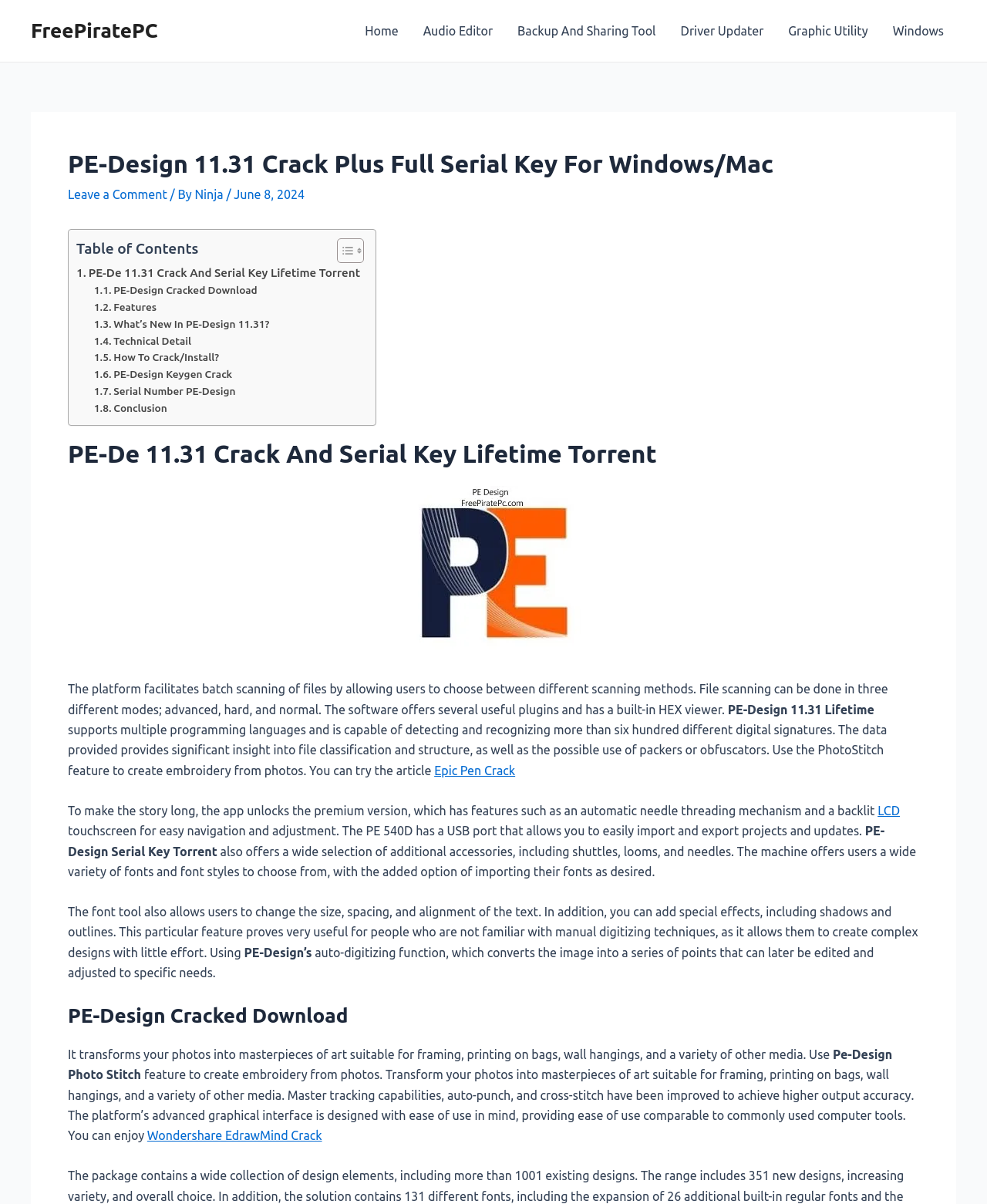Identify the bounding box coordinates of the part that should be clicked to carry out this instruction: "Click on the 'Epic Pen Crack' link".

[0.44, 0.634, 0.522, 0.646]